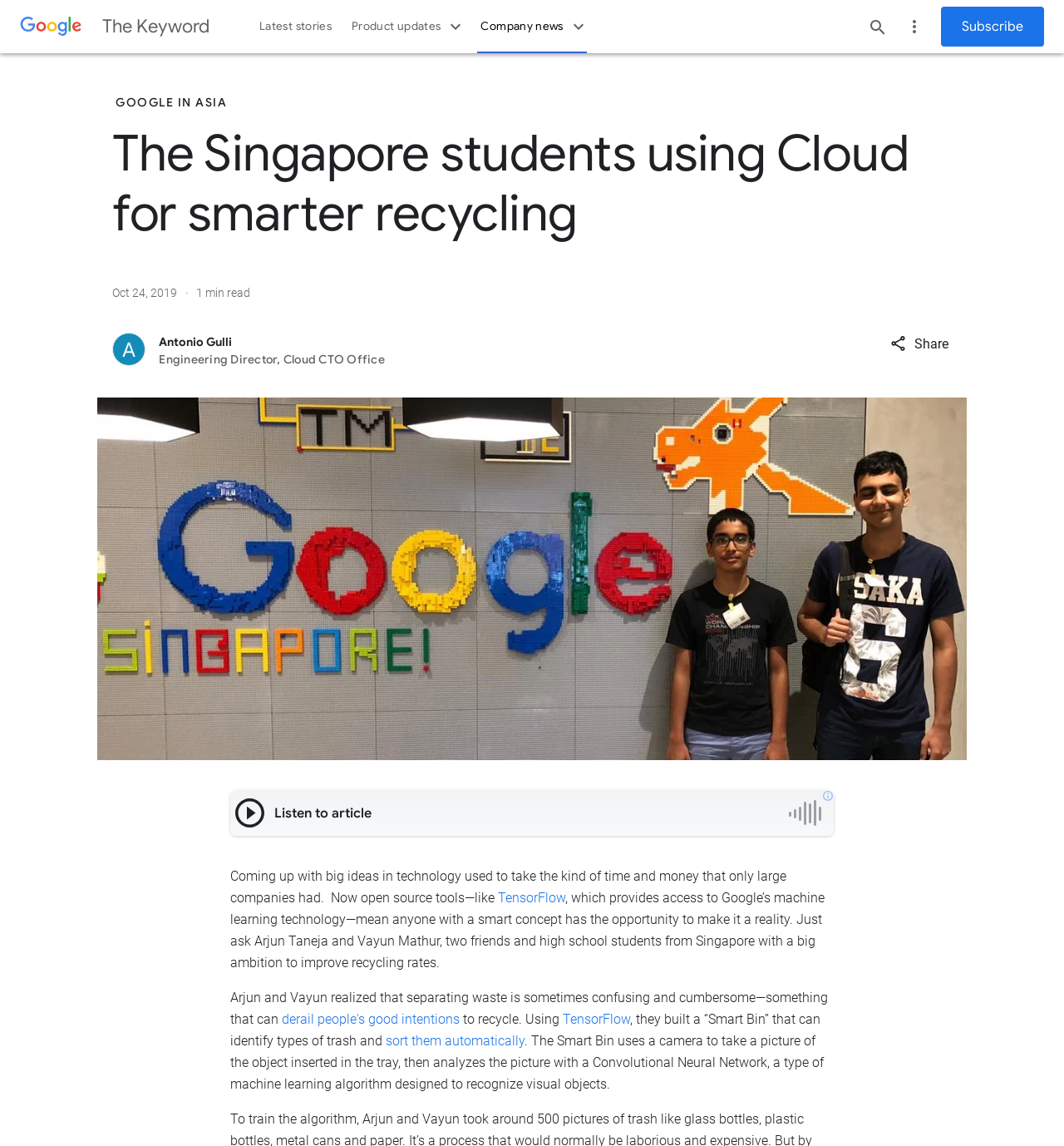From the element description: "derail people's good intentions", extract the bounding box coordinates of the UI element. The coordinates should be expressed as four float numbers between 0 and 1, in the order [left, top, right, bottom].

[0.265, 0.883, 0.432, 0.896]